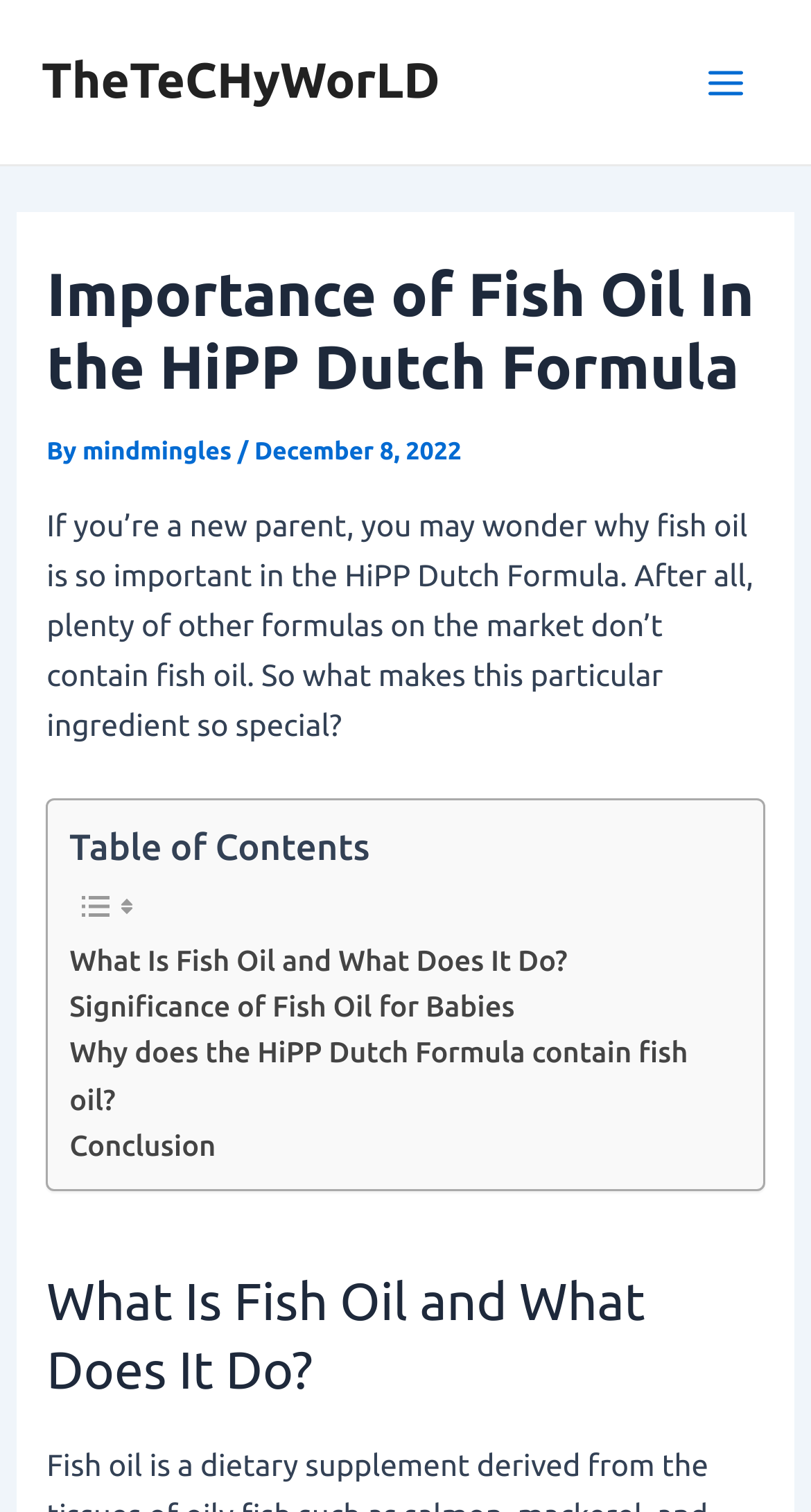What is the main topic of the article?
Please use the visual content to give a single word or phrase answer.

Importance of Fish Oil In the HiPP Dutch Formula